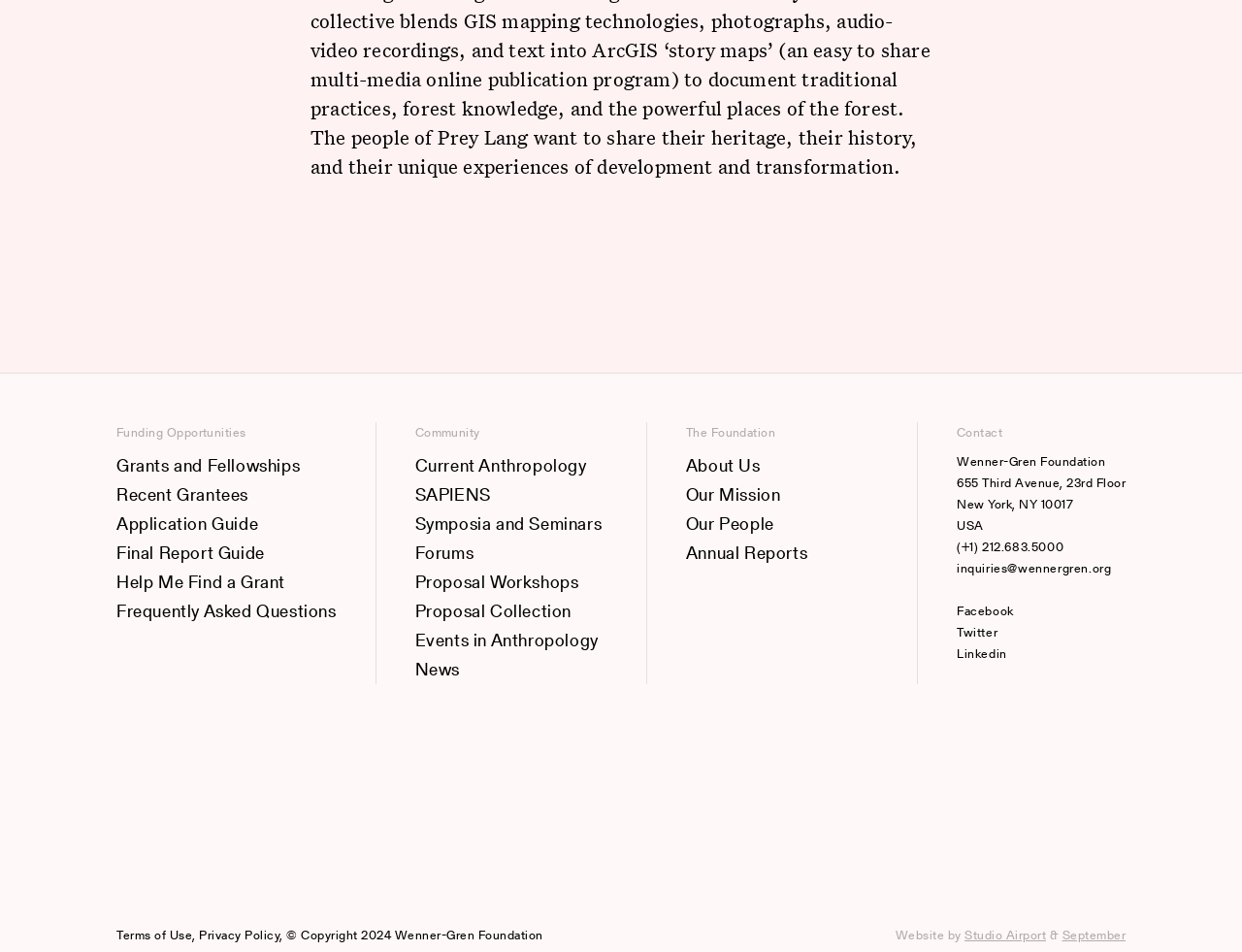Provide the bounding box coordinates of the UI element that matches the description: "Symposia and Seminars".

[0.334, 0.535, 0.489, 0.565]